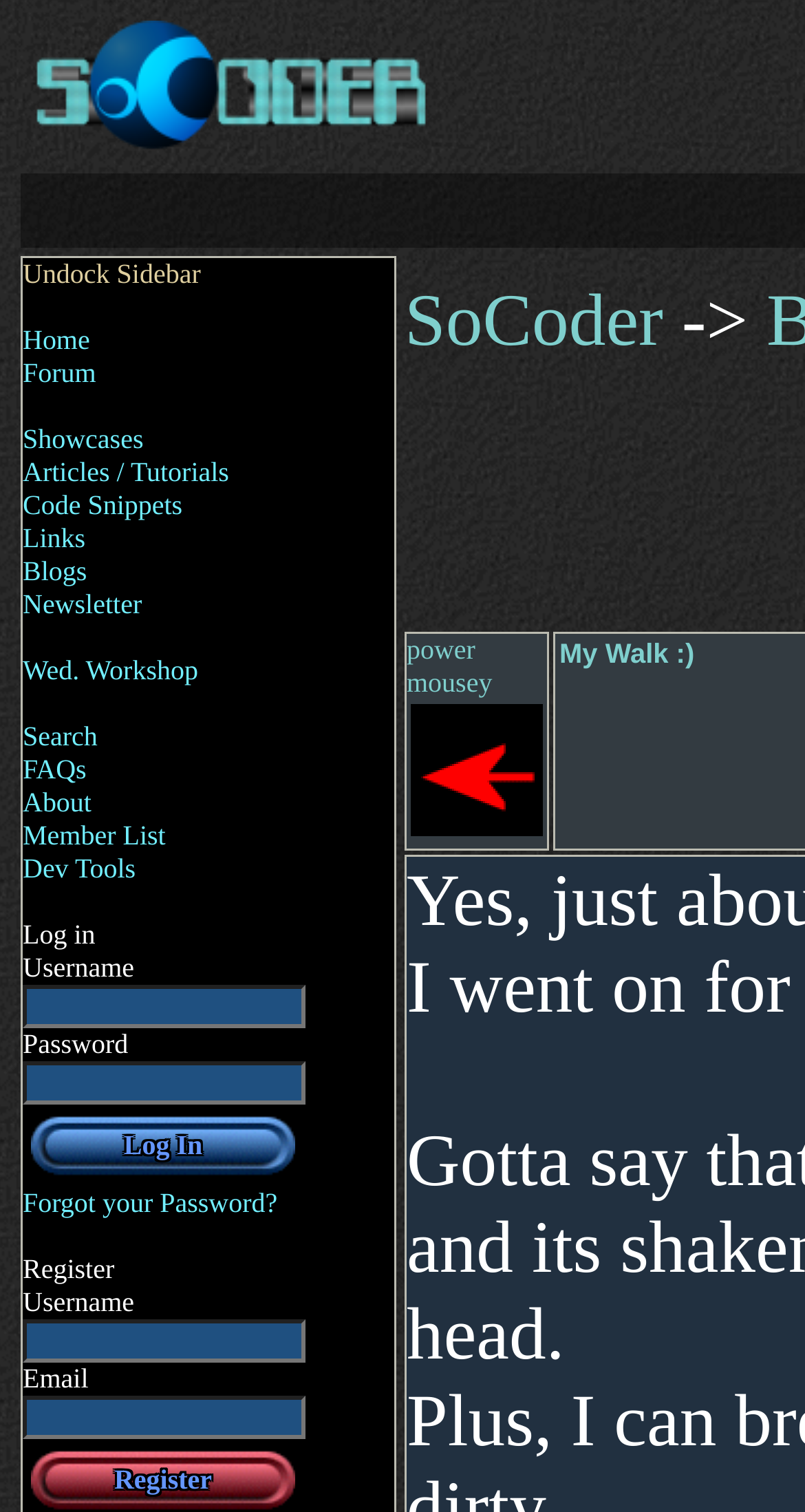Please determine the bounding box coordinates for the element that should be clicked to follow these instructions: "View 'tricone drill bit'".

None